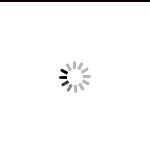Create an elaborate description of the image, covering every aspect.

The image showcases a stunning bass caught by Kane Wood, titled "Lovely Bass." It is featured in the context of a fishing session that took place early in the morning, emphasizing the challenges faced during the outing. The article discusses the conditions of the water, which were not ideal, impacting the fishing outcomes. The image serves to highlight the contrast between the anticipated success and the actual fishing experience during those early dawn raids for bass, encapsulating the excitement and unpredictability of fishing.